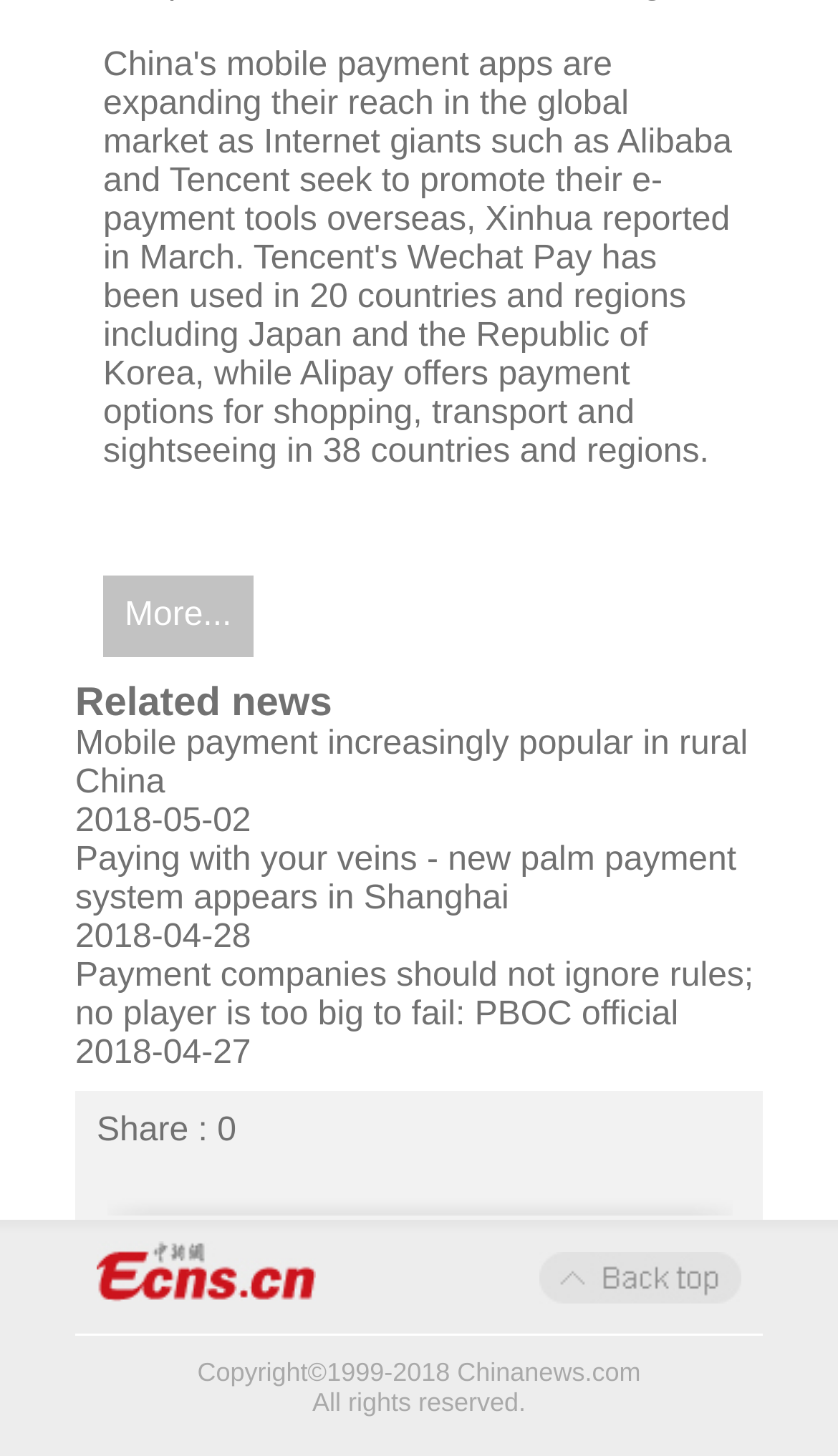What is the website's name?
Please provide a comprehensive answer to the question based on the webpage screenshot.

I found the StaticText element with the website's name, which is 'Chinanews.com'. This is likely the name of the website.